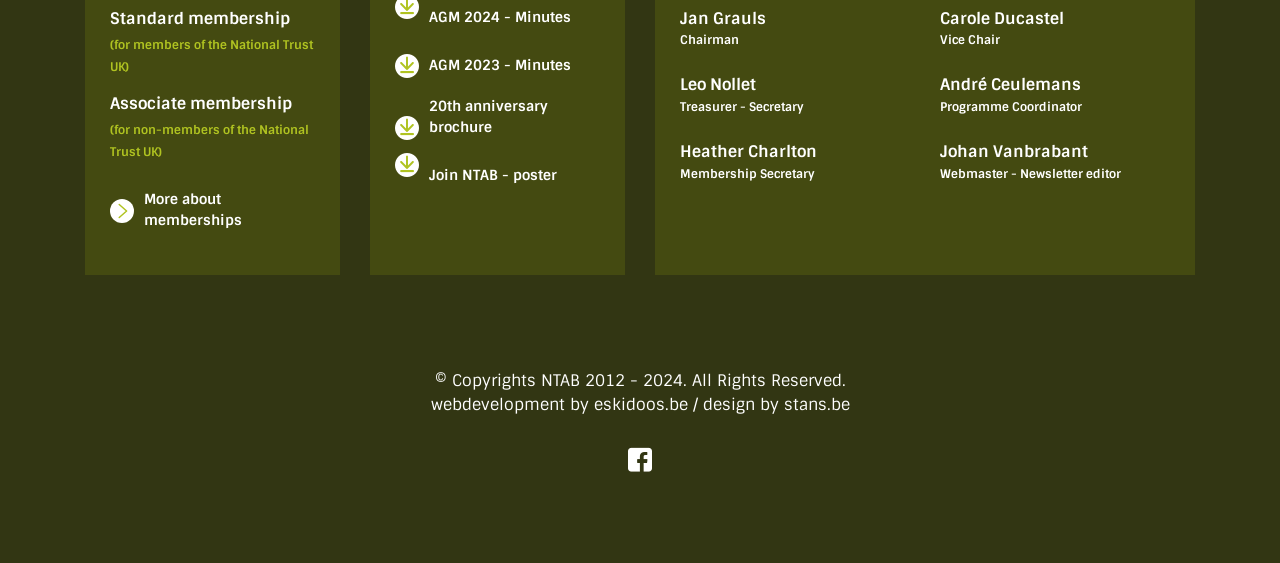What is the link to the 20th anniversary brochure?
Using the information from the image, provide a comprehensive answer to the question.

I found the answer by looking at the link 'ue902ue903ue904 20th anniversary brochure' which provides the link to the 20th anniversary brochure.